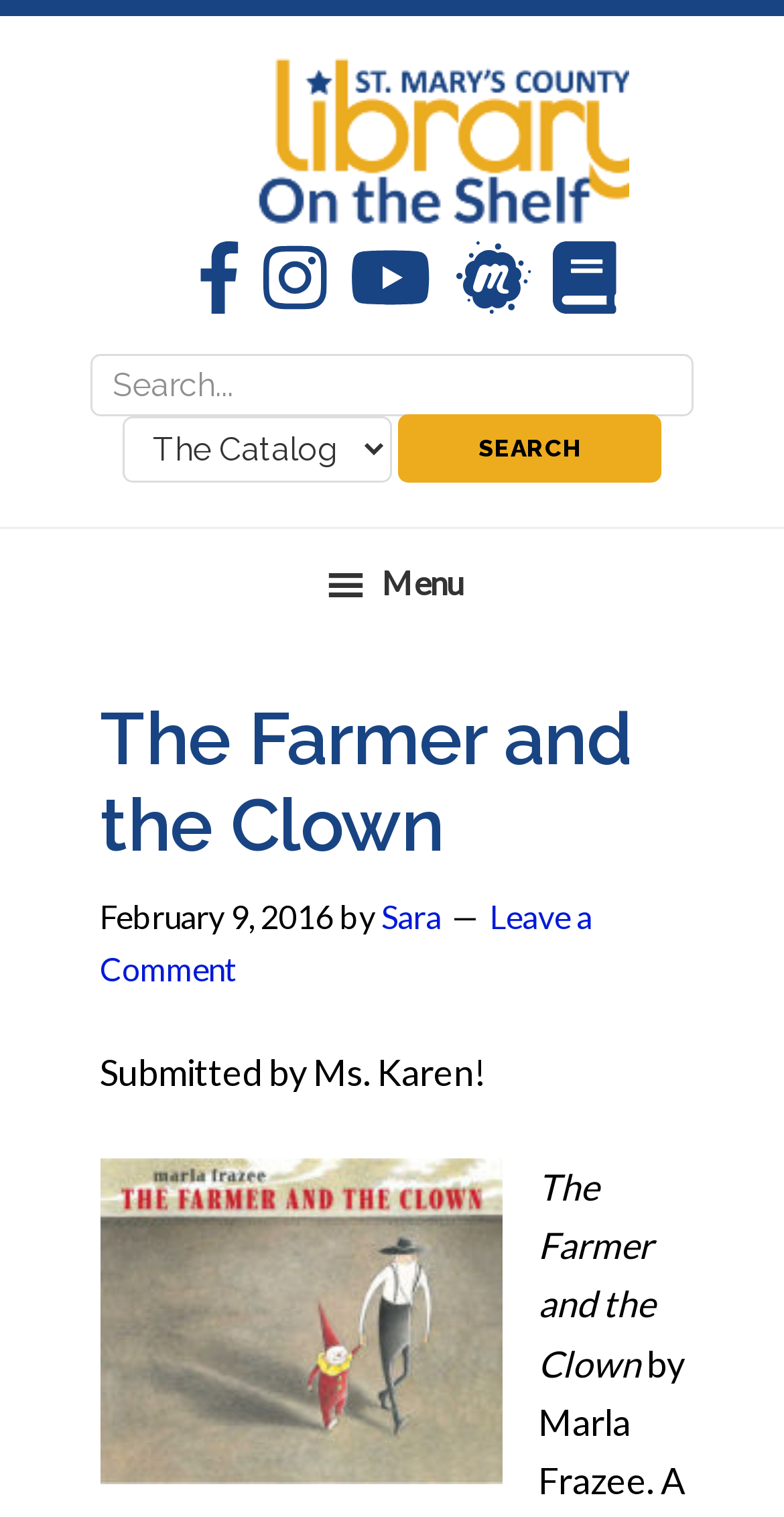Please locate the bounding box coordinates of the region I need to click to follow this instruction: "Read the blog post".

[0.127, 0.459, 0.873, 0.574]